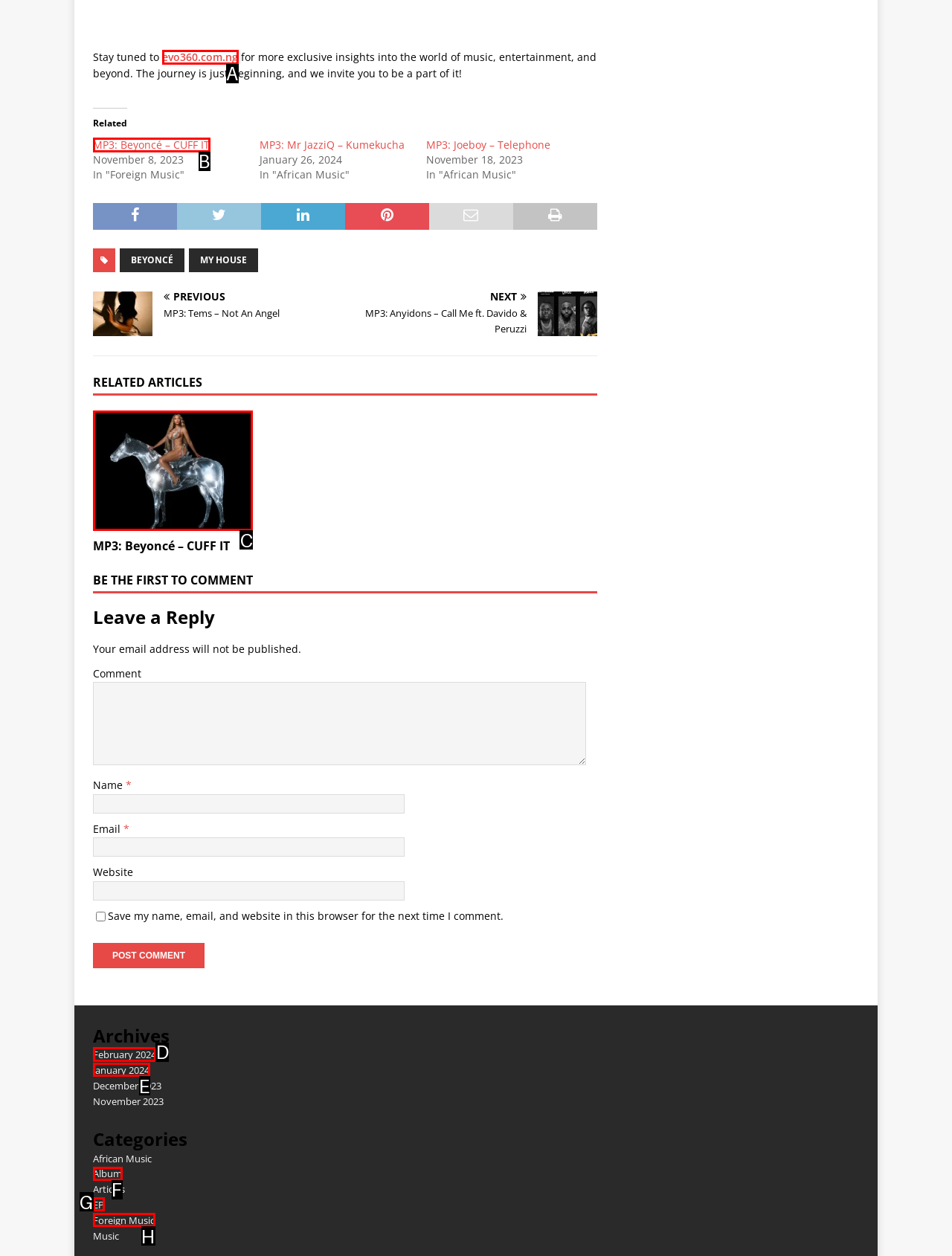Pick the option that should be clicked to perform the following task: Click on the Archives link for February 2024
Answer with the letter of the selected option from the available choices.

D